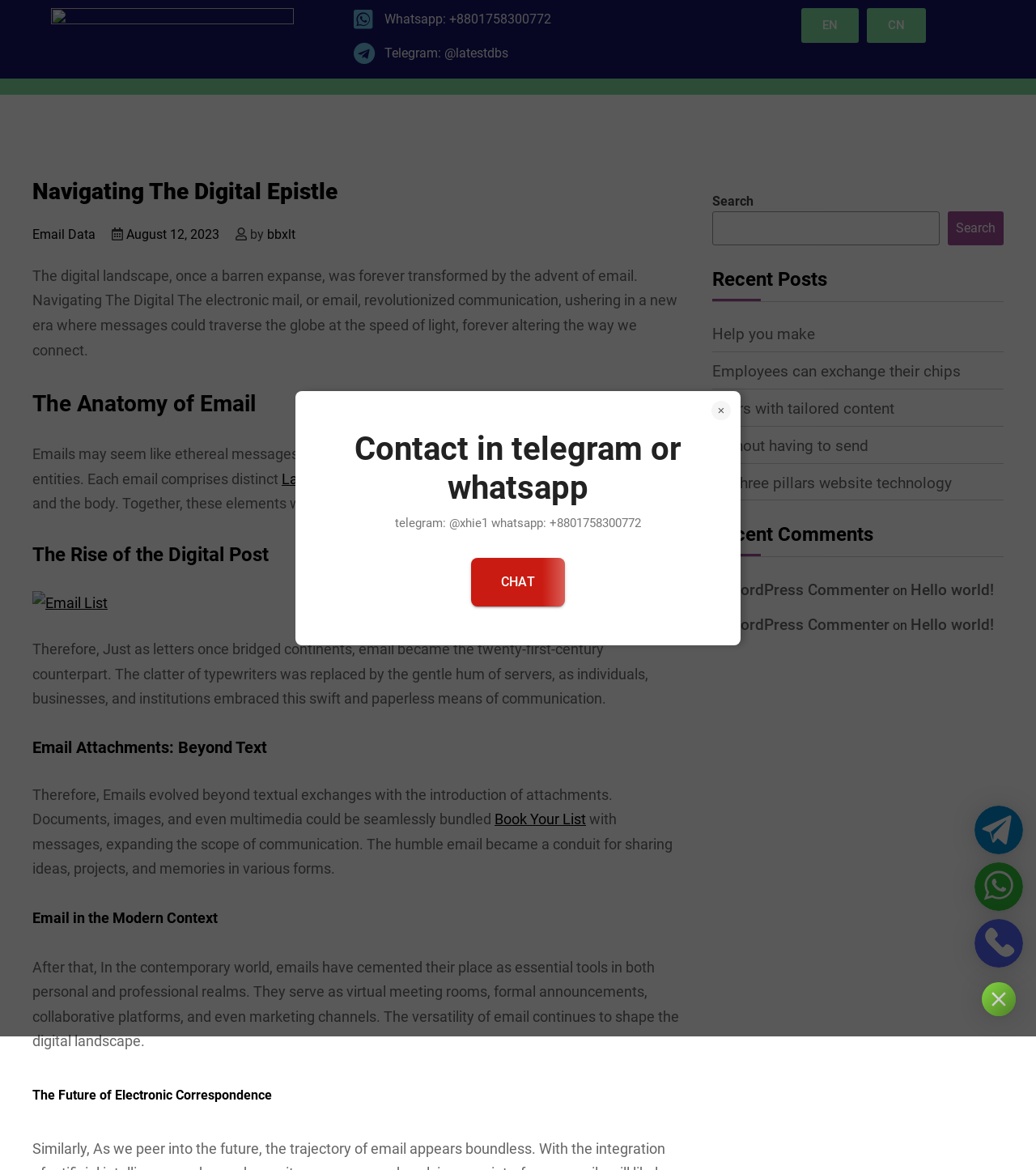Using the description: "Employees can exchange their chips", determine the UI element's bounding box coordinates. Ensure the coordinates are in the format of four float numbers between 0 and 1, i.e., [left, top, right, bottom].

[0.688, 0.308, 0.94, 0.325]